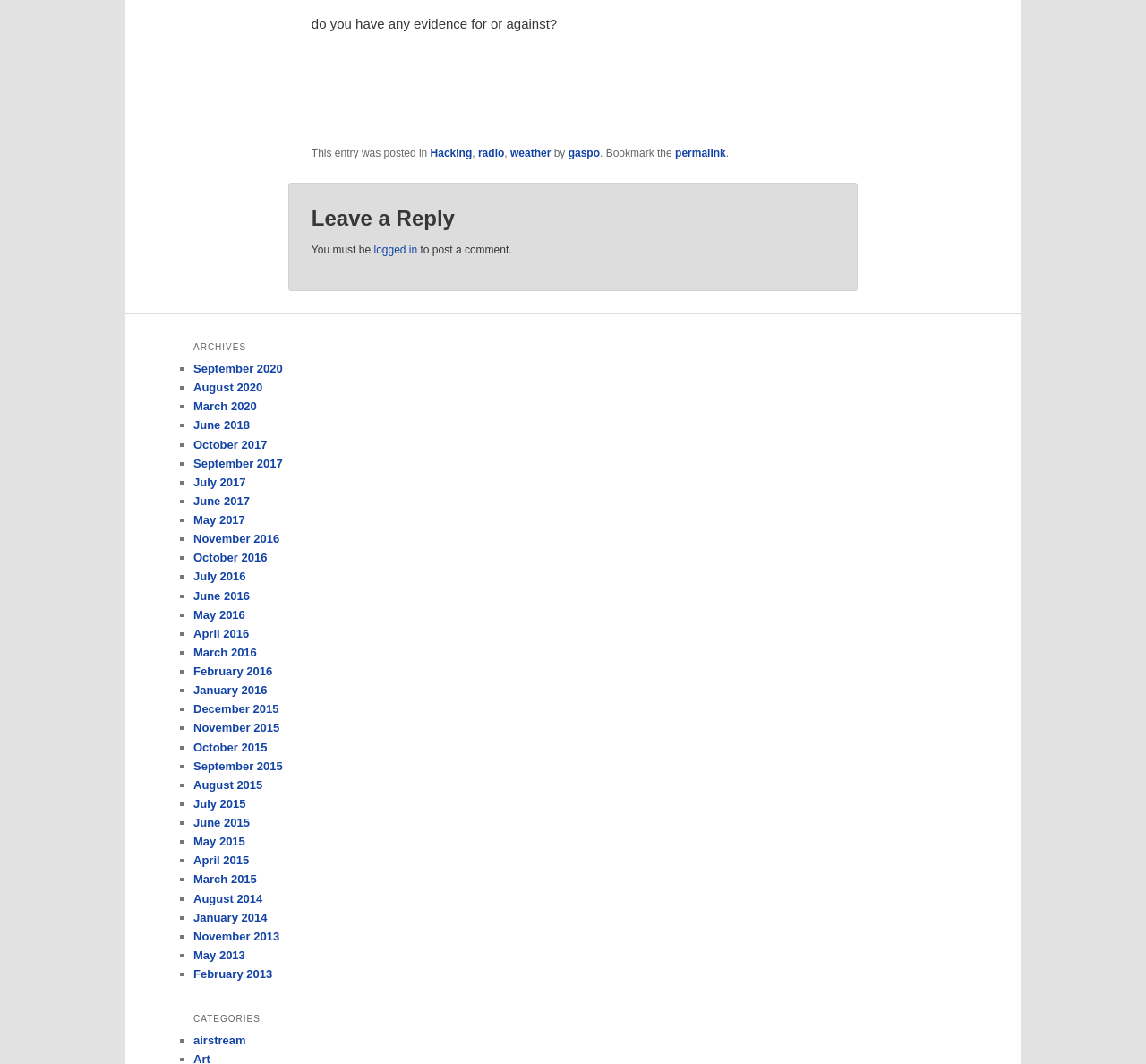Use one word or a short phrase to answer the question provided: 
What is the title of the section above the archives?

Leave a Reply